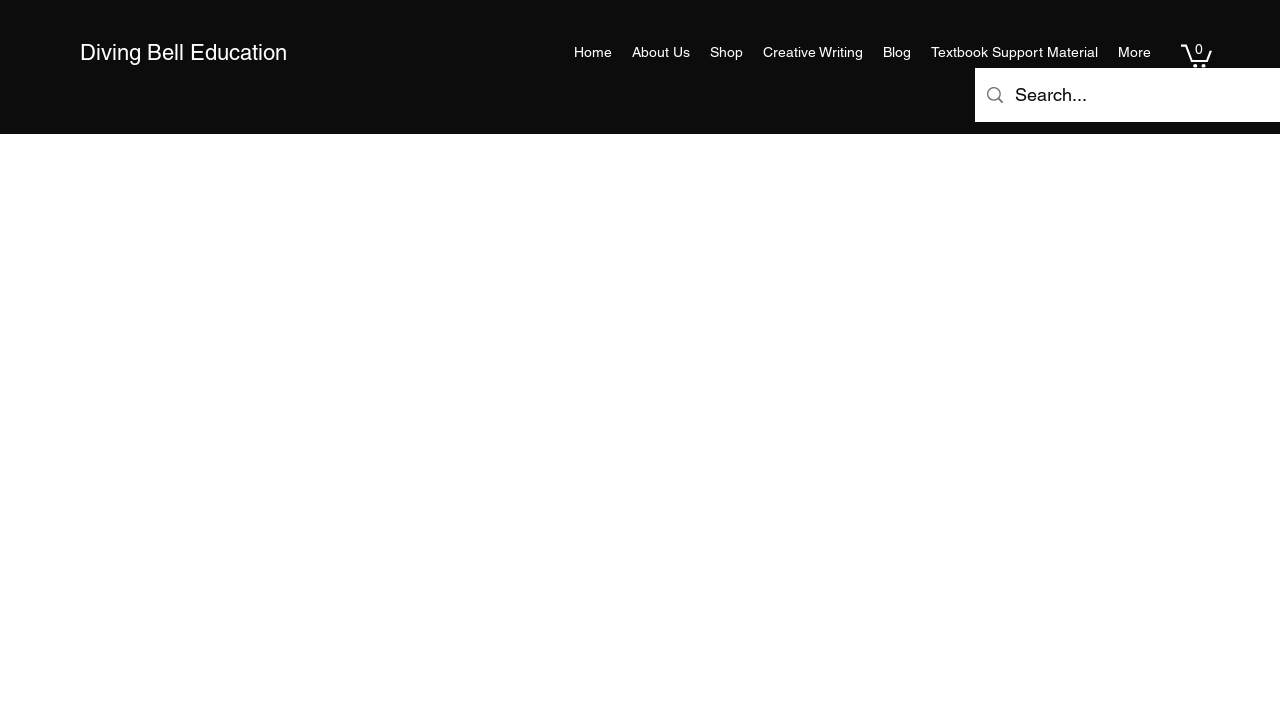Find the bounding box coordinates of the clickable area that will achieve the following instruction: "explore creative writing resources".

[0.588, 0.051, 0.682, 0.093]